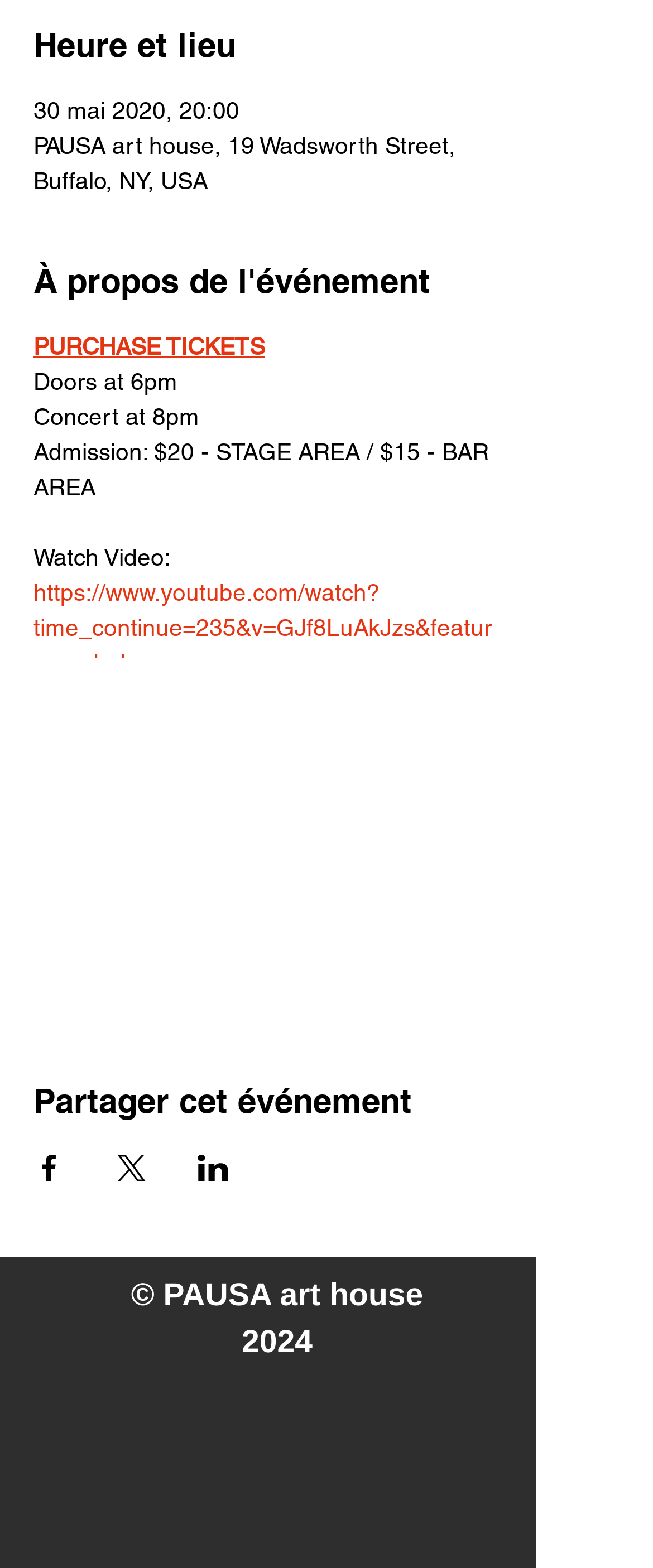Respond to the question below with a single word or phrase:
Who is the Juno Award winner performing at the event?

Andy Milne